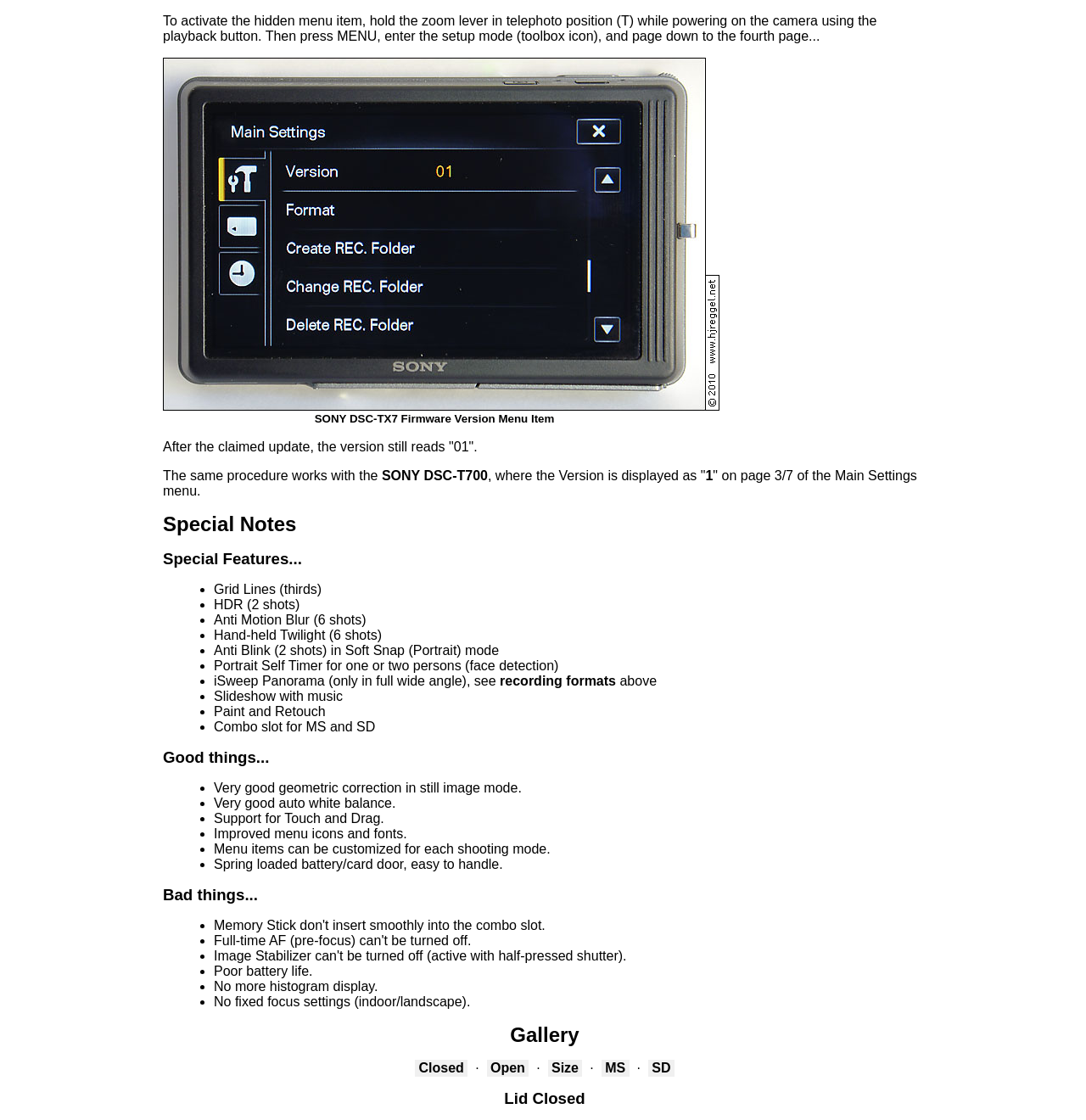What is the first good thing mentioned?
Answer with a single word or phrase, using the screenshot for reference.

Very good geometric correction